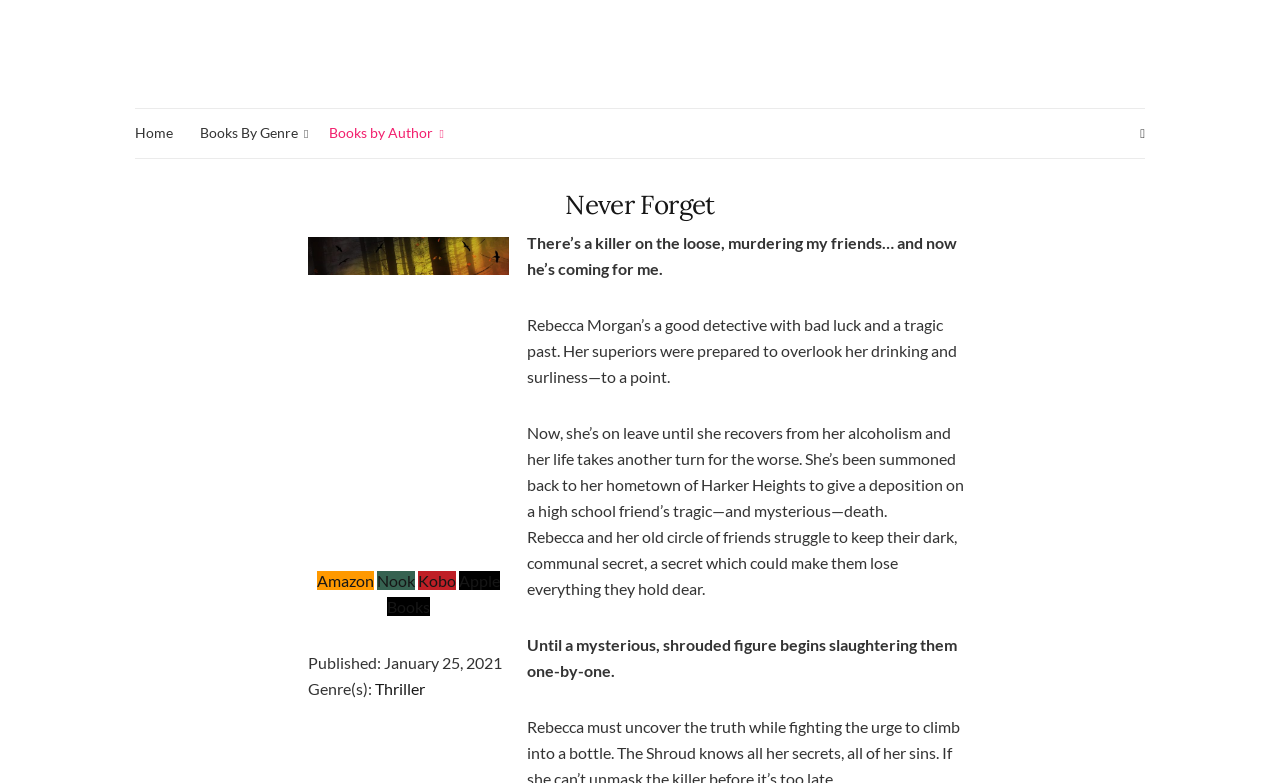What is the publication date of the book 'Never Forget'?
Utilize the information in the image to give a detailed answer to the question.

The publication date of the book 'Never Forget' can be found in the book's description section, where it says 'Published: January 25, 2021'.